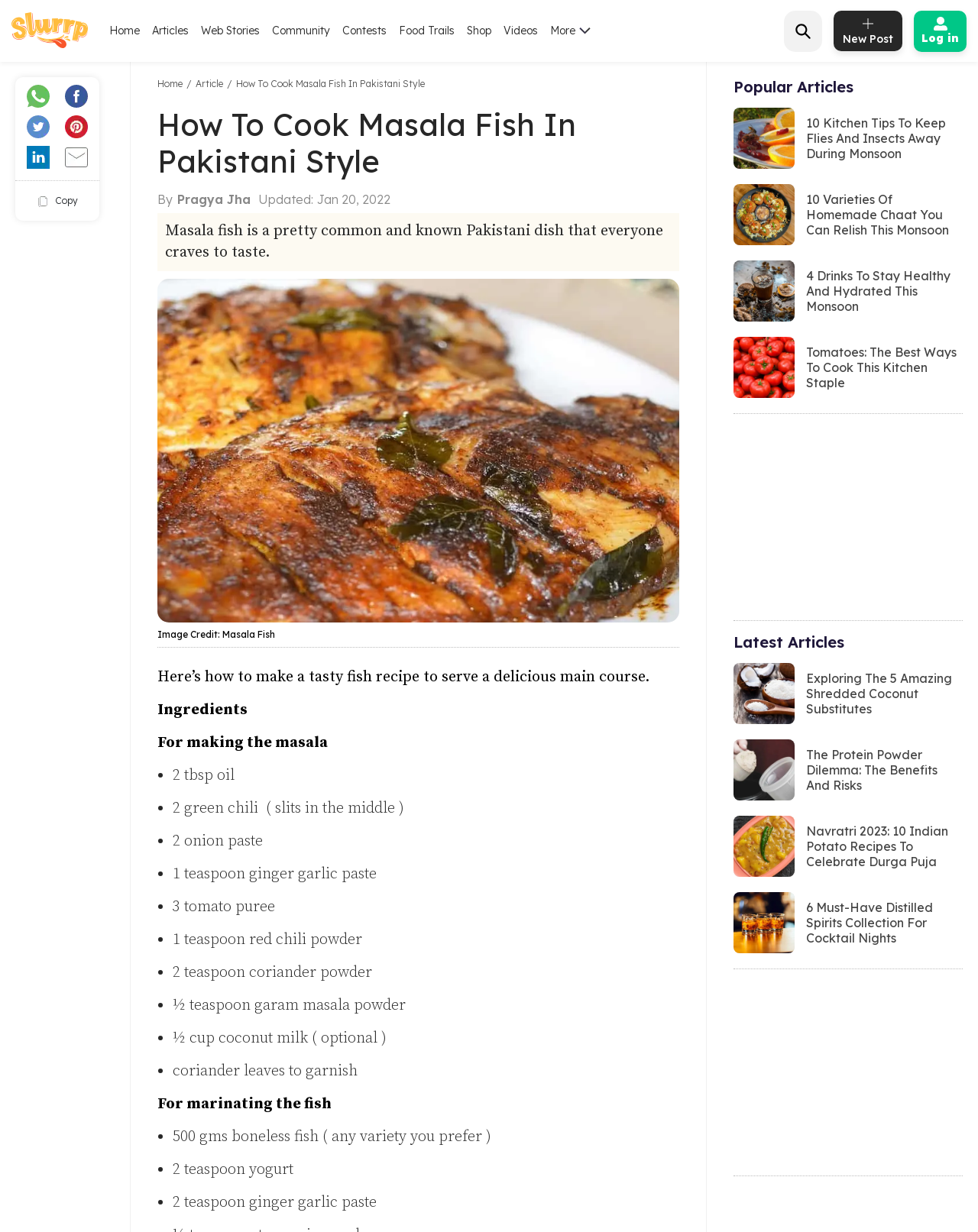Can you locate the main headline on this webpage and provide its text content?

How To Cook Masala Fish In Pakistani Style